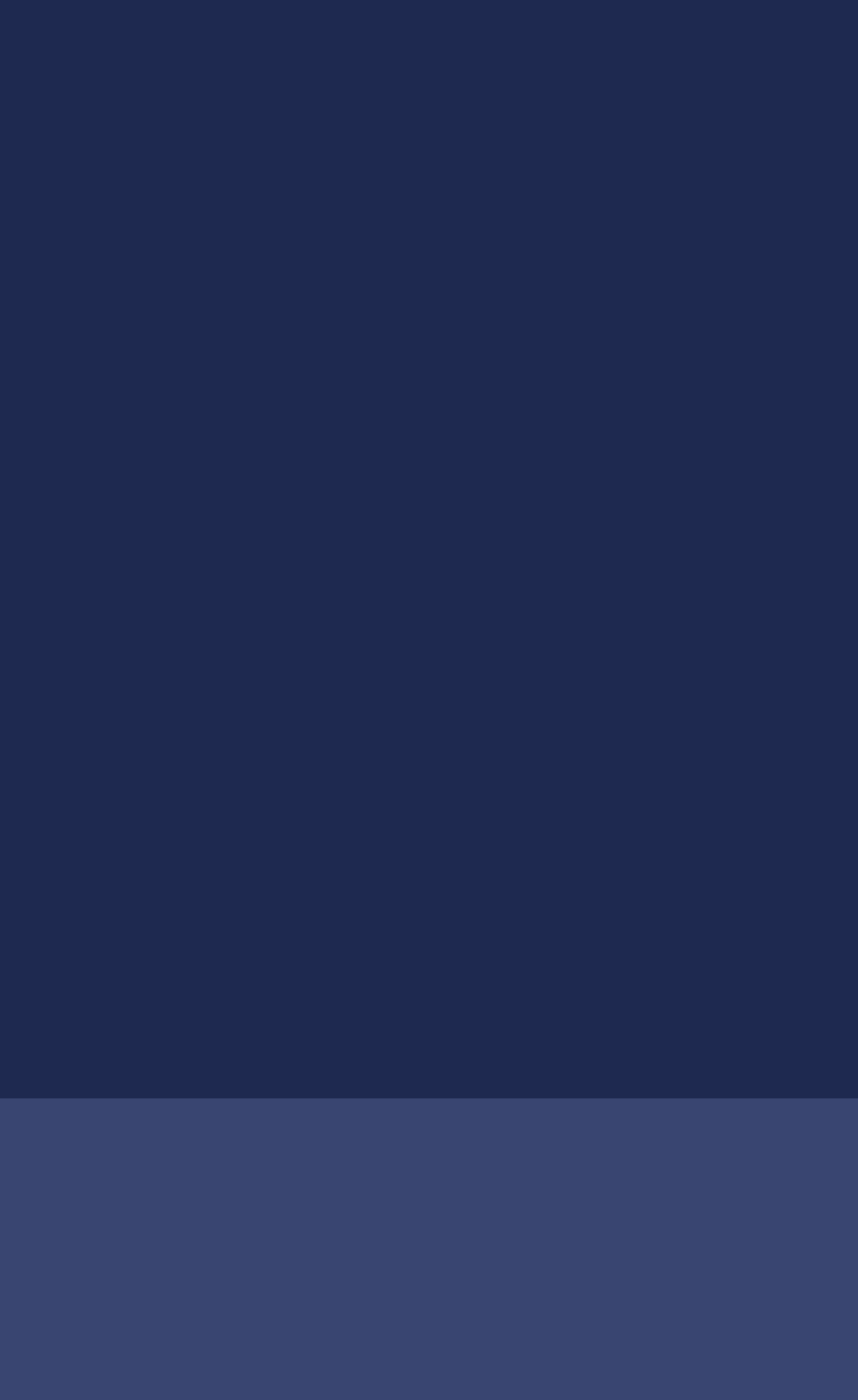Given the element description "Cookie Policy" in the screenshot, predict the bounding box coordinates of that UI element.

[0.568, 0.506, 0.81, 0.528]